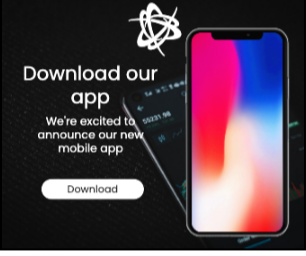Describe every important feature and element in the image comprehensively.

The image features a visually engaging advertisement promoting a new mobile app. It showcases a sleek smartphone with a vibrant display, prominently placed against a dark background that hints at financial or cryptocurrency data. The ad includes the text "Download our app" at the top, emphasizing the call to action for users. Below this, an additional line states, "We’re excited to announce our new mobile app," further encouraging engagement. A prominent "Download" button is situated at the bottom, making it easy for potential users to take immediate action. The overall design effectively combines elements of technology and finance, making it inviting for those interested in cryptocurrency and mobile solutions.